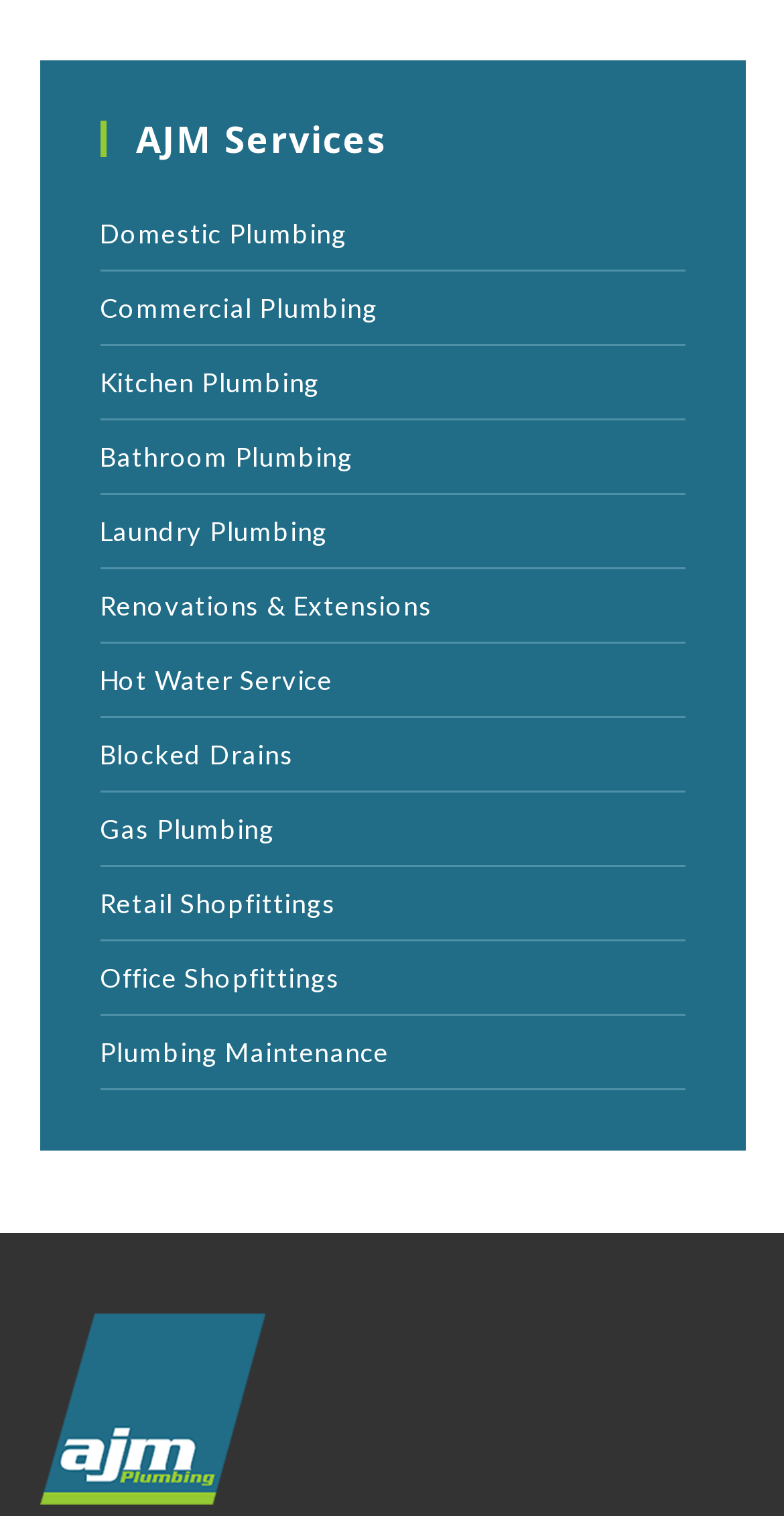What is the name of the company?
Look at the screenshot and respond with one word or a short phrase.

AJM Services